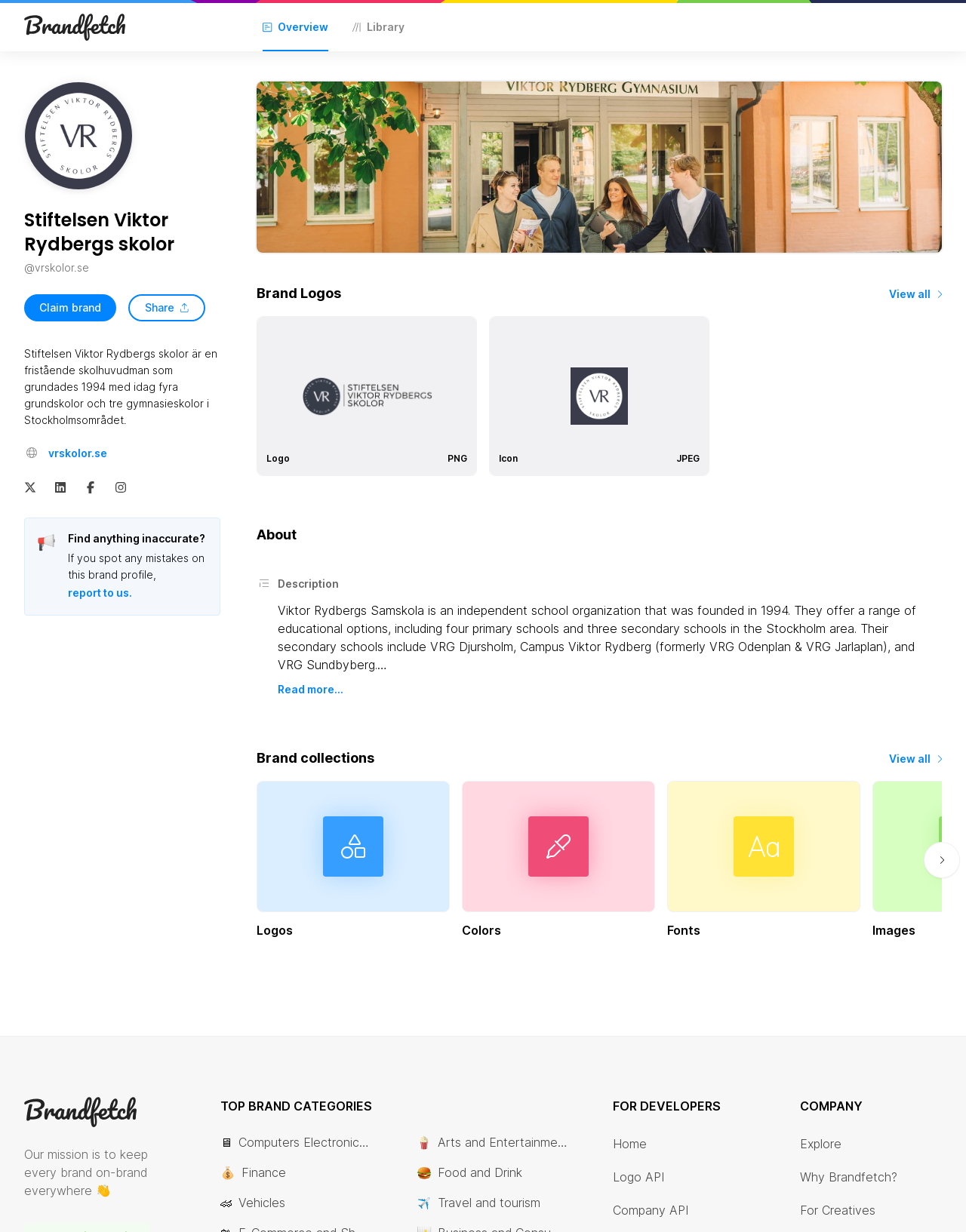Offer a meticulous caption that includes all visible features of the webpage.

This webpage is about Stiftelsen Viktor Rydbergs skolor's brand assets, including logos, colors, fonts, and more. At the top left, there is a logo of Brandfetch, an SVG logo, and a link to Brandfetch's symbol. Next to it, there is a search bar with a placeholder text "Enter a brand to get started..." and a "Ctrl K" shortcut.

Below the search bar, there is a heading with the name "Stiftelsen Viktor Rydbergs skolor" and its website URL "vrskolor.se". There are also buttons to claim the brand and share it. A brief description of the school organization is provided, stating that it is an independent school organization founded in 1994 with four primary schools and three secondary schools in the Stockholm area.

On the right side, there is a banner image, and below it, there are sections for brand logos, including PNG and icon formats. There is also a section for "About" and "Description", which provides more information about the school organization, including its accomplishments and programs.

Further down, there are sections for "Brand collections", "Logos", "Colors", "Fonts", and "Images". At the bottom, there is a section for "TOP BRAND CATEGORIES" with links to various categories such as Computers Electronics and Technology, Arts and Entertainment, Finance, and more. There is also a section for "FOR DEVELOPERS" with links to the logo API, company API, and more. Finally, there is a section for "COMPANY" with links to explore, why Brandfetch, and for creatives.